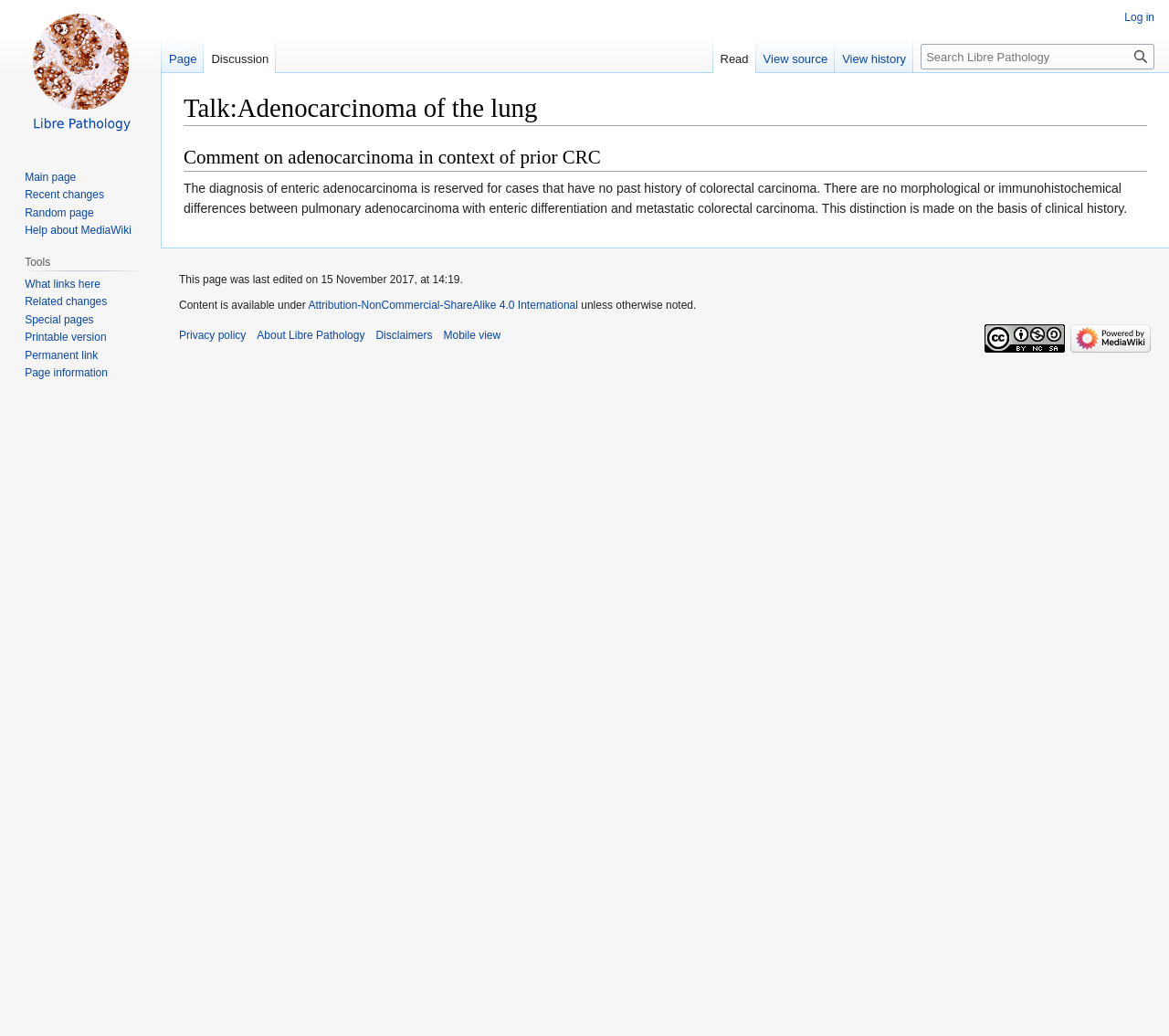Respond to the following question using a concise word or phrase: 
What is the license of the content on this page?

Attribution-NonCommercial-ShareAlike 4.0 International